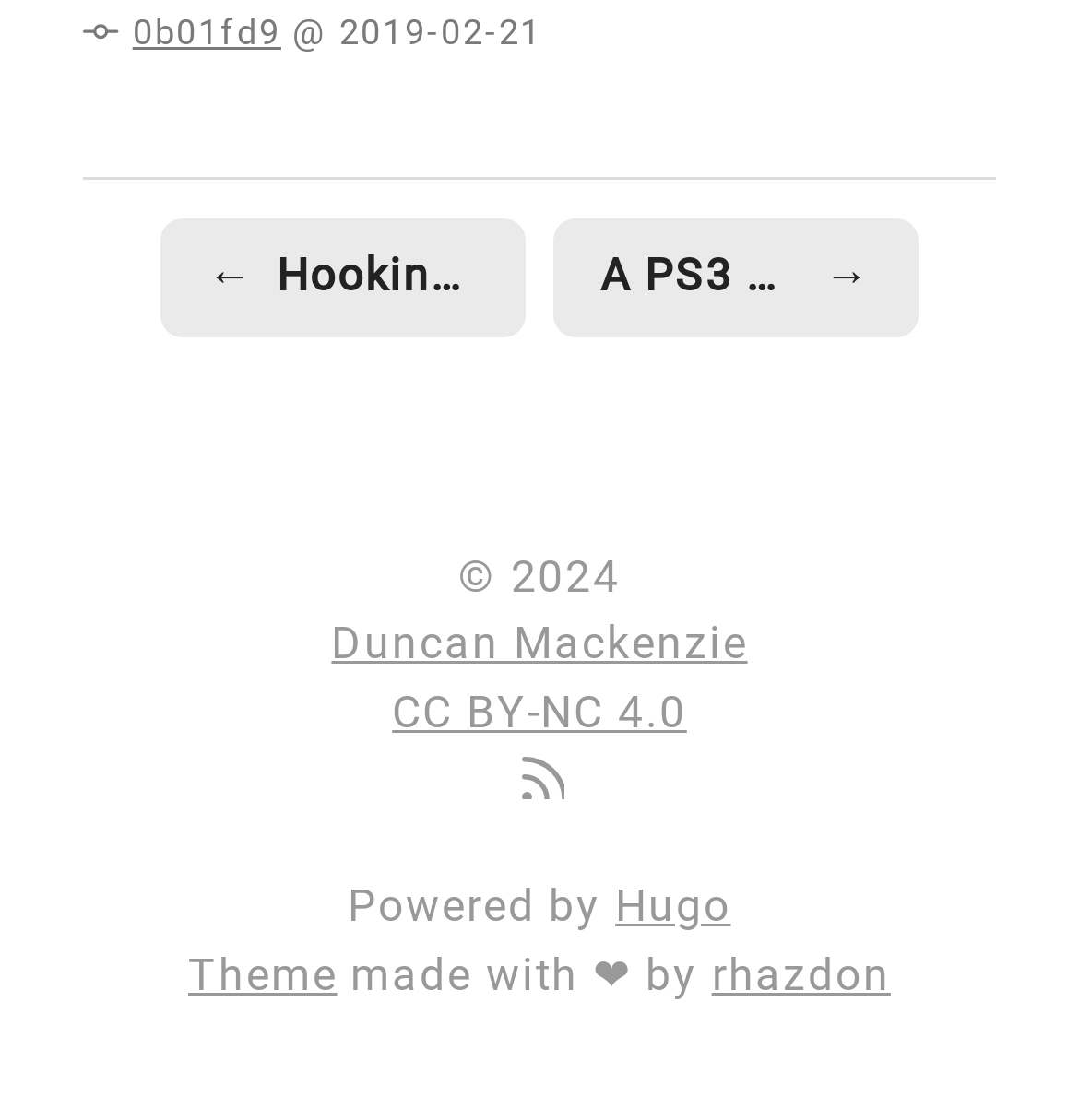Locate the bounding box coordinates of the element that should be clicked to execute the following instruction: "Check the copyright information".

[0.425, 0.491, 0.575, 0.537]